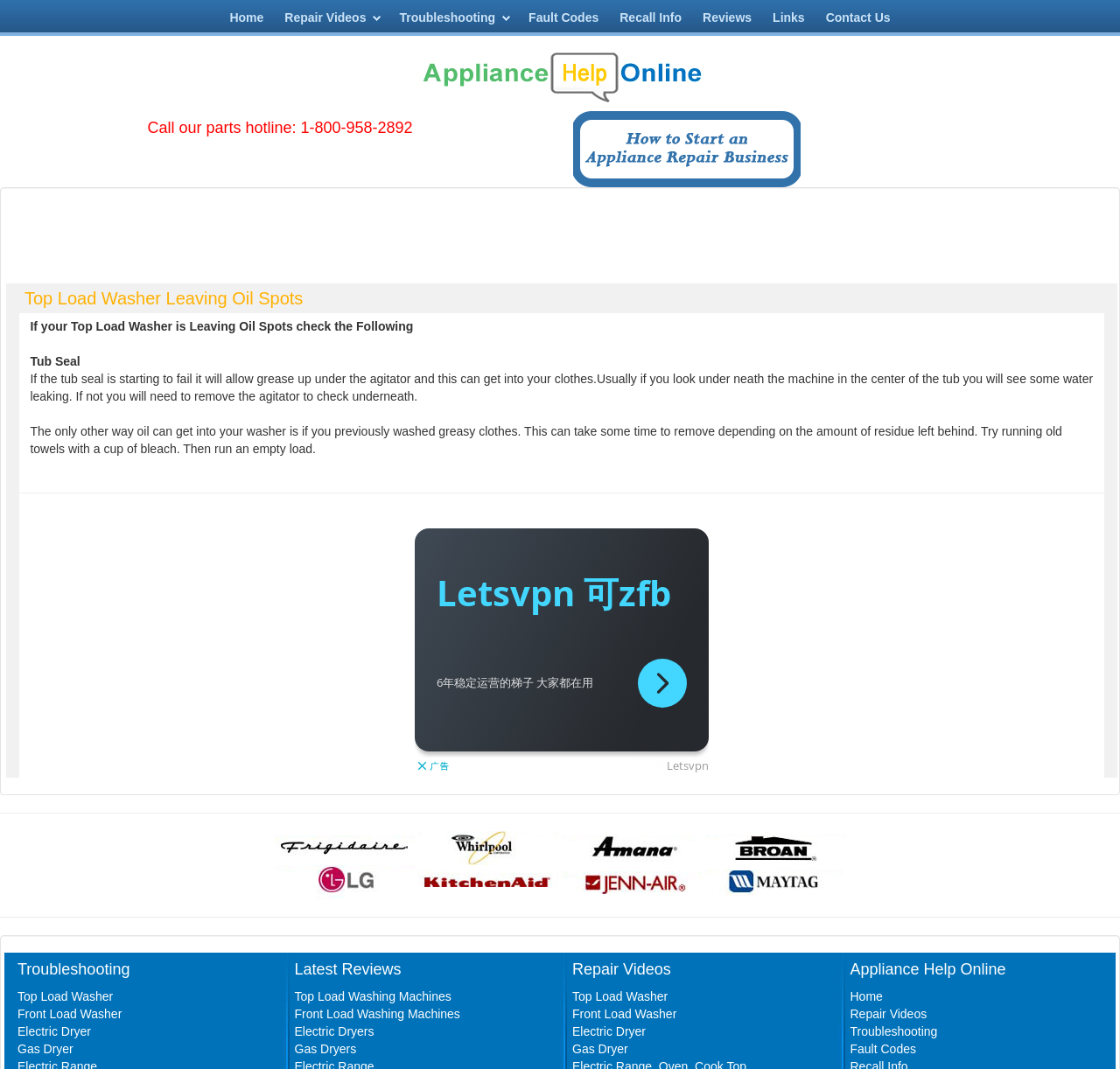Highlight the bounding box coordinates of the element that should be clicked to carry out the following instruction: "Watch the repair videos". The coordinates must be given as four float numbers ranging from 0 to 1, i.e., [left, top, right, bottom].

[0.511, 0.899, 0.736, 0.916]